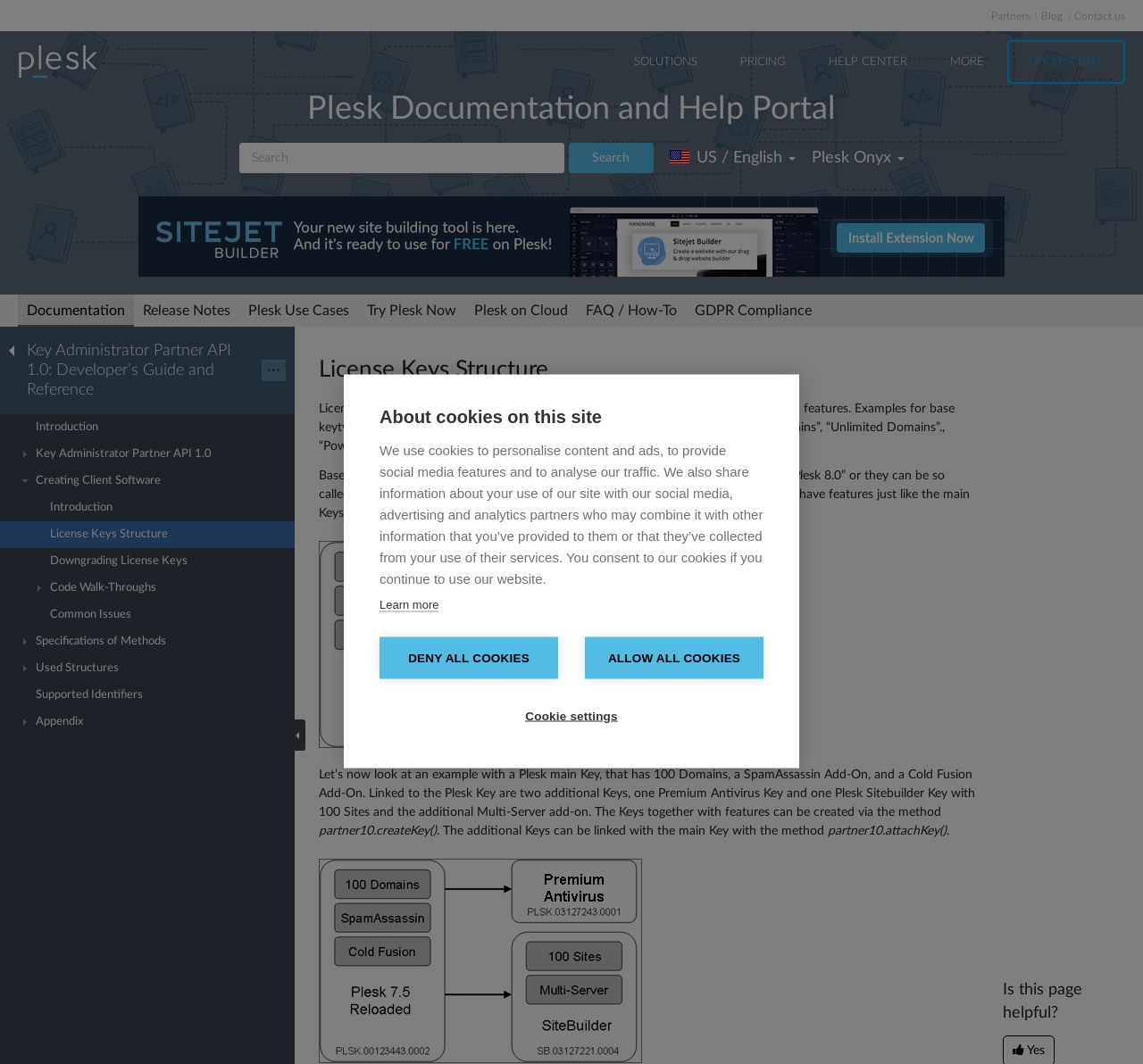Locate the bounding box coordinates of the element's region that should be clicked to carry out the following instruction: "Go back to the list of Plesk guides". The coordinates need to be four float numbers between 0 and 1, i.e., [left, top, right, bottom].

[0.008, 0.321, 0.022, 0.336]